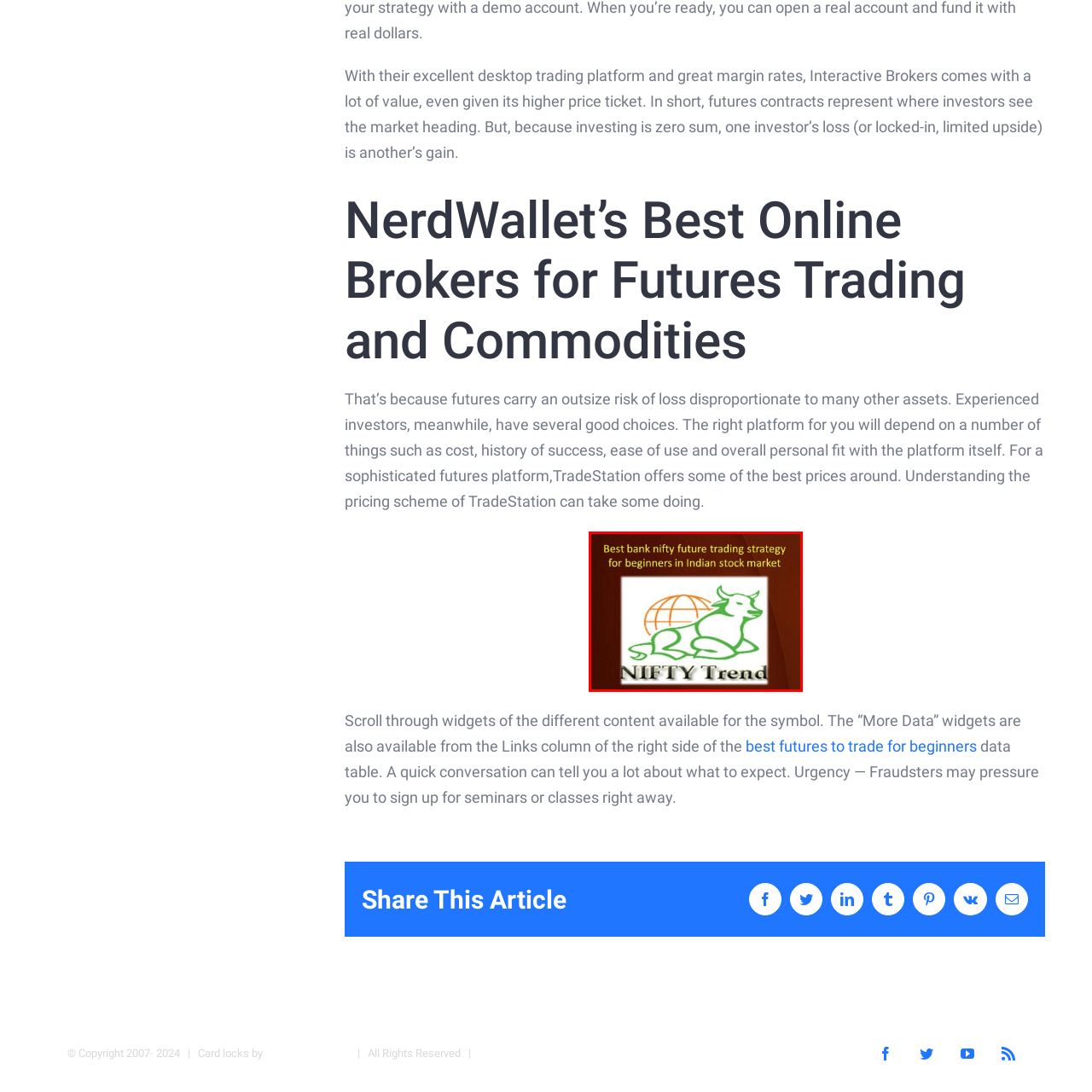Elaborate on the contents of the image highlighted by the red boundary in detail.

The image displays a logo for "NIFTY Trend," which is associated with the concept of trading strategies related to bank nifty futures in the Indian stock market. Prominently featured in the logo is a stylized bull, symbolizing market optimism and upward movement, complemented by a globe that signifies a global trading perspective. Above the logo, the text reads, "Best bank nifty future trading strategy for beginners in Indian stock market," indicating its focus on introducing novice investors to effective trading strategies and helping them navigate the complexities of the market. This image is likely aimed at educating and attracting beginner traders looking to enhance their knowledge in futures trading.